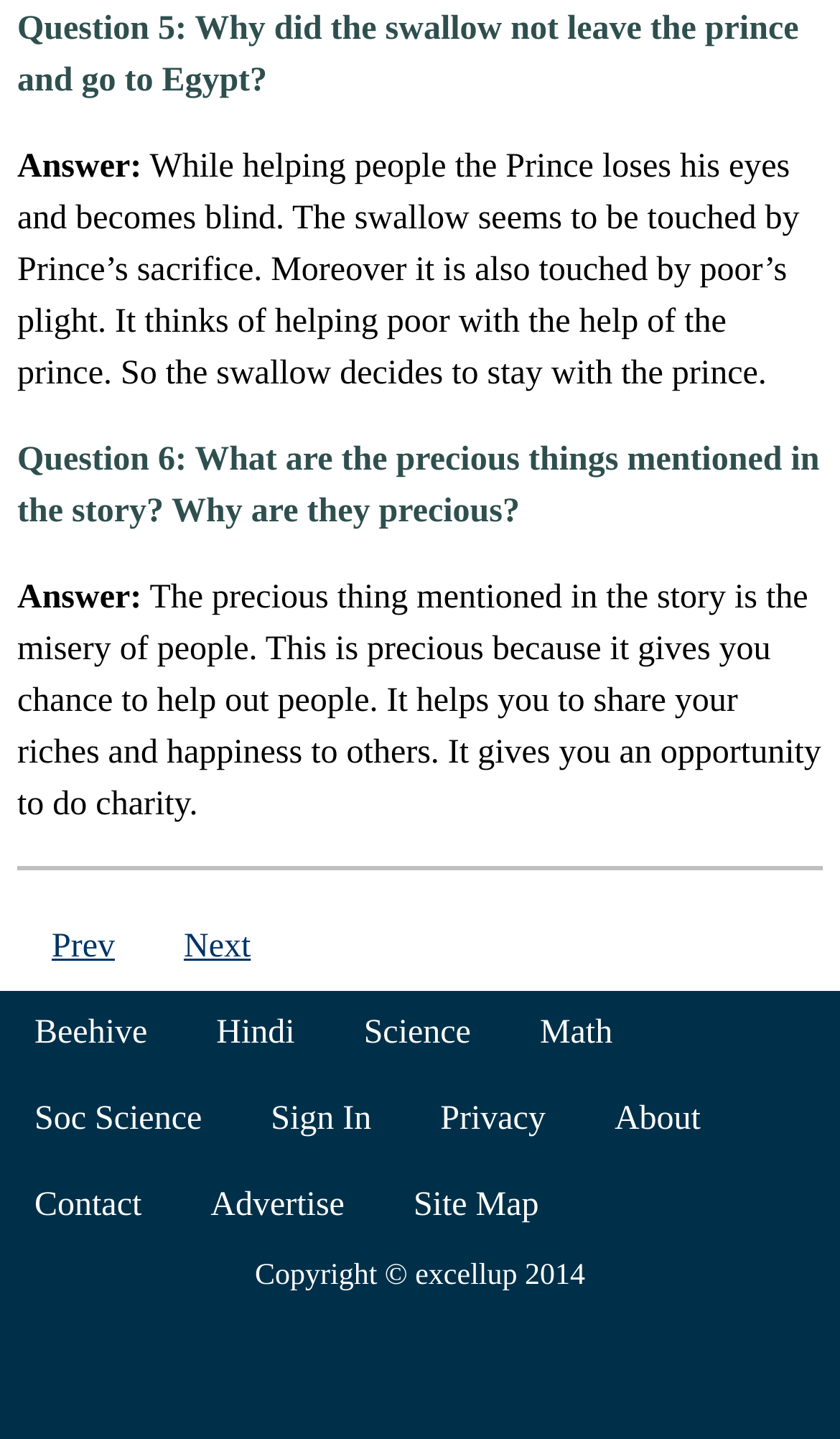Find and specify the bounding box coordinates that correspond to the clickable region for the instruction: "sign in".

[0.281, 0.748, 0.483, 0.808]